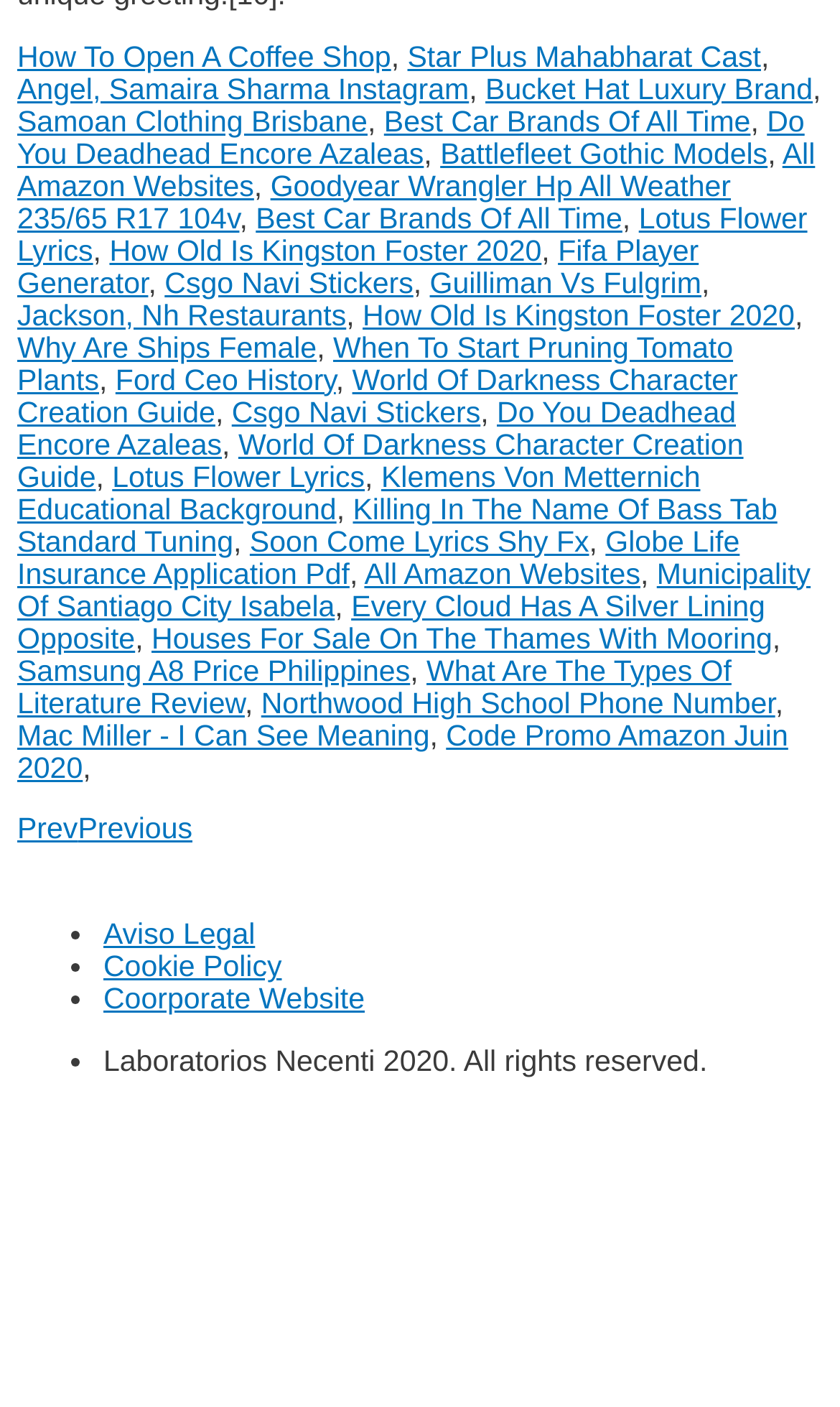Can you find the bounding box coordinates of the area I should click to execute the following instruction: "Check 'Laboratorios Necenti 2020. All rights reserved.'"?

[0.123, 0.743, 0.842, 0.766]